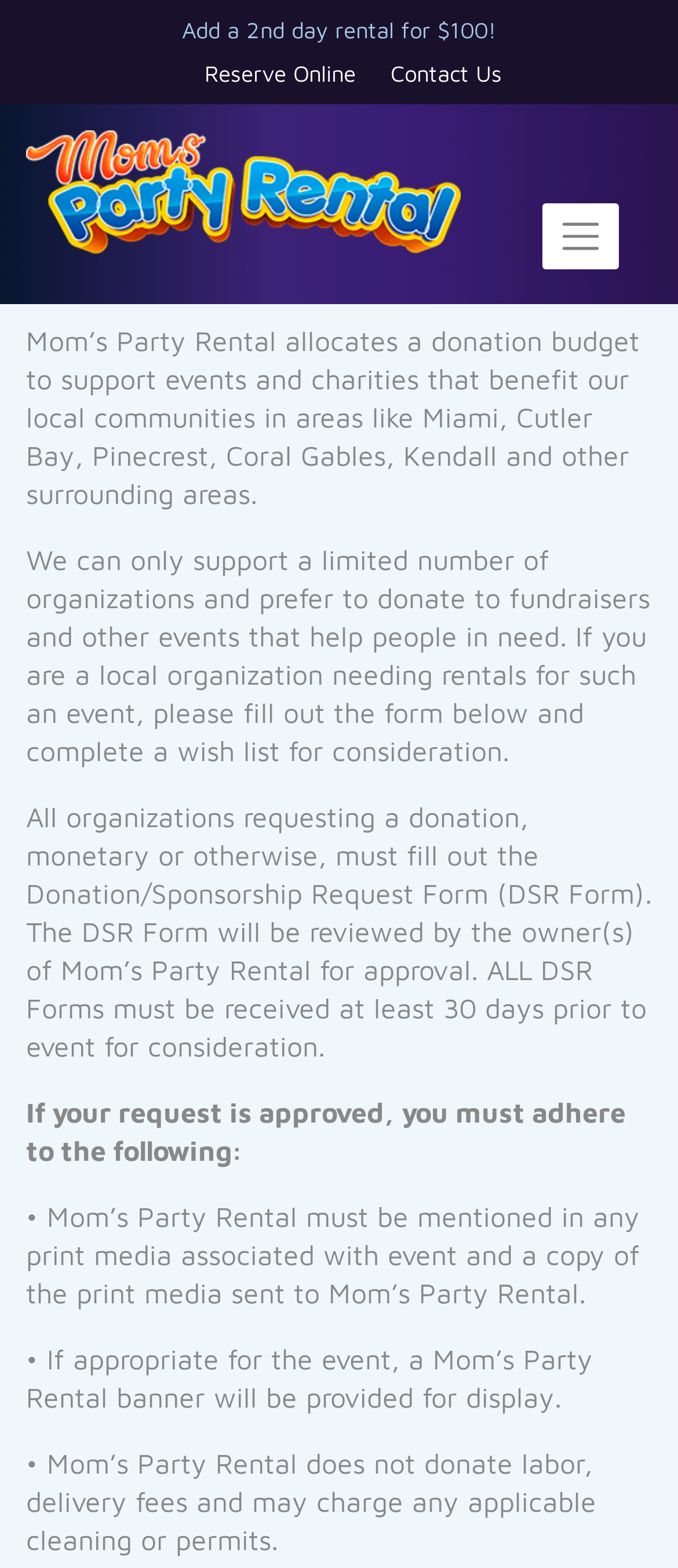Answer the following inquiry with a single word or phrase:
What is the purpose of Mom's Party Rental?

Support local communities